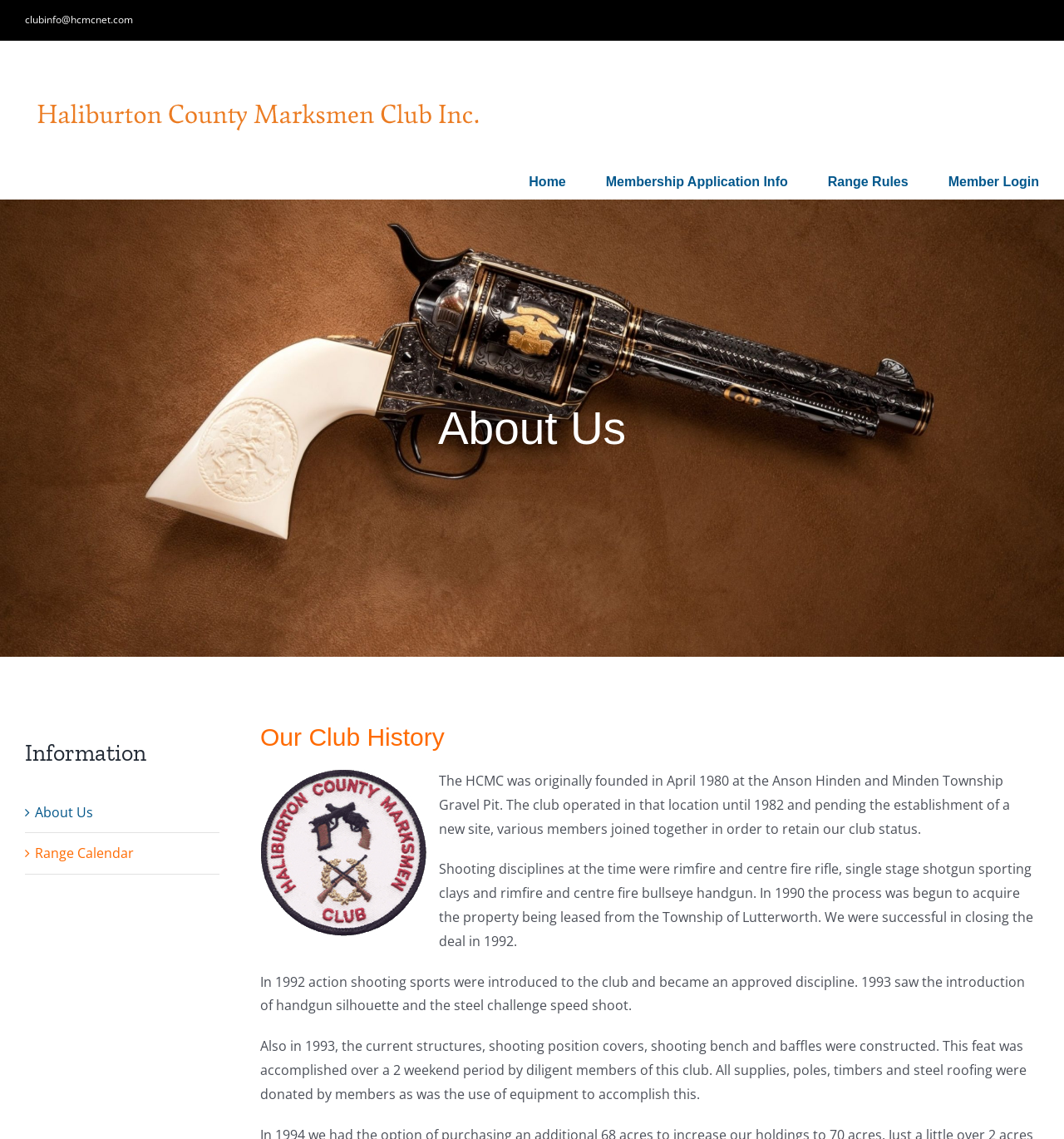Using the information in the image, give a detailed answer to the following question: What was constructed over a 2-weekend period in 1993?

According to the text under the 'Our Club History' heading, in 1993, the current structures, shooting position covers, shooting bench and baffles were constructed over a 2-weekend period by diligent members of the club.